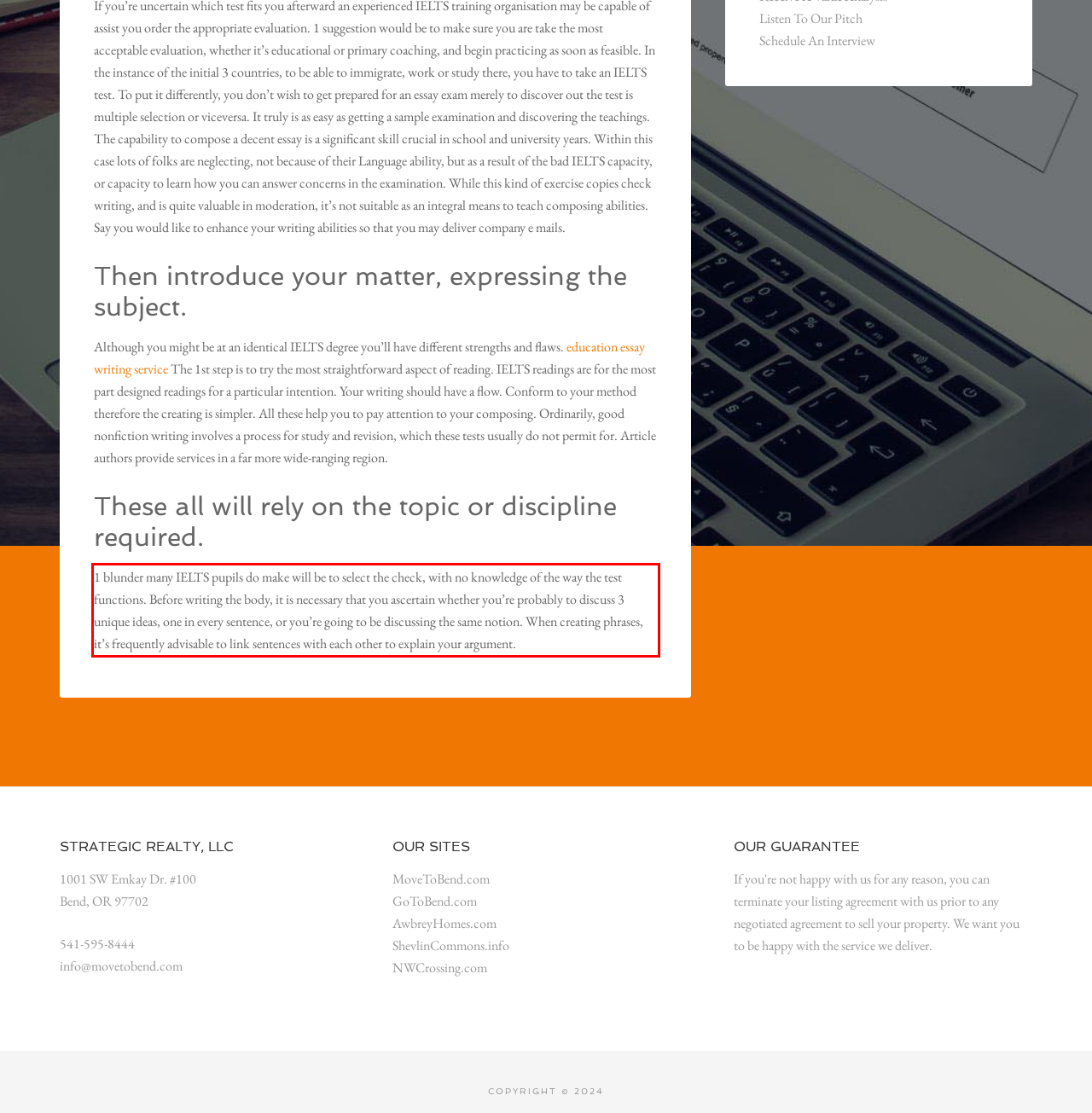Please examine the screenshot of the webpage and read the text present within the red rectangle bounding box.

1 blunder many IELTS pupils do make will be to select the check, with no knowledge of the way the test functions. Before writing the body, it is necessary that you ascertain whether you’re probably to discuss 3 unique ideas, one in every sentence, or you’re going to be discussing the same notion. When creating phrases, it’s frequently advisable to link sentences with each other to explain your argument.